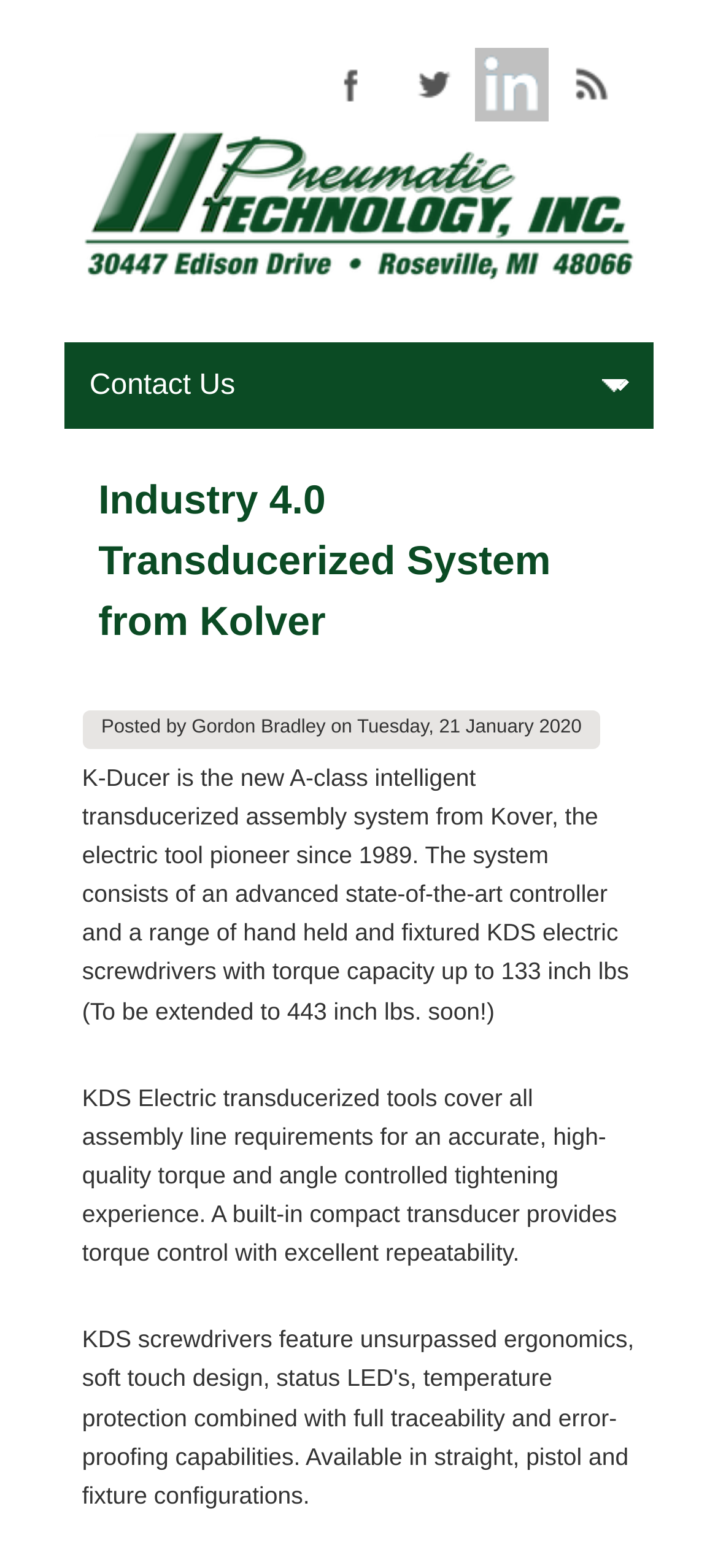Refer to the image and provide a thorough answer to this question:
What is the date of the article?

According to the webpage content, the date of the article is mentioned in the text 'Tuesday, 21 January 2020'.